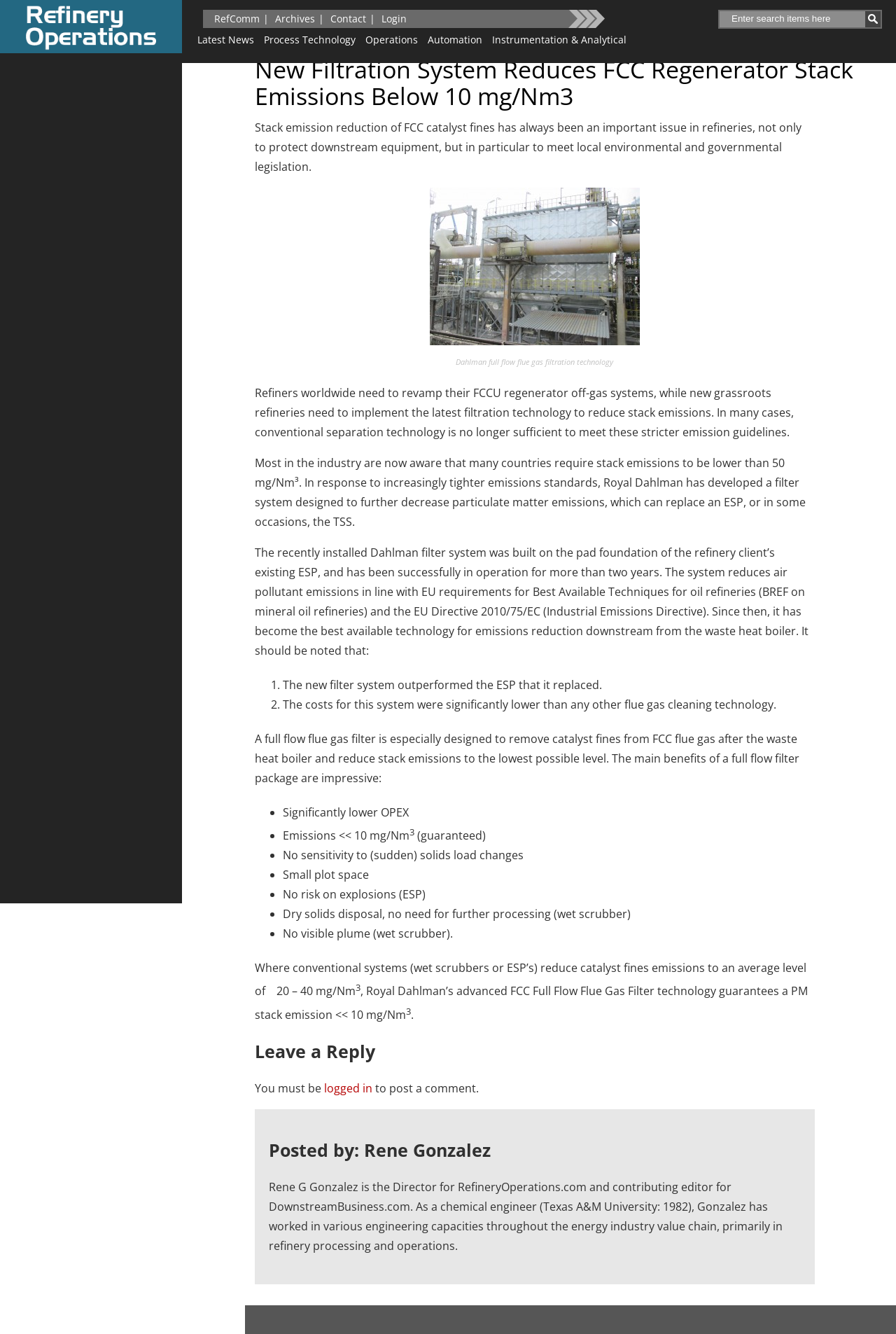Determine the bounding box coordinates of the target area to click to execute the following instruction: "Read the latest news."

[0.22, 0.025, 0.284, 0.035]